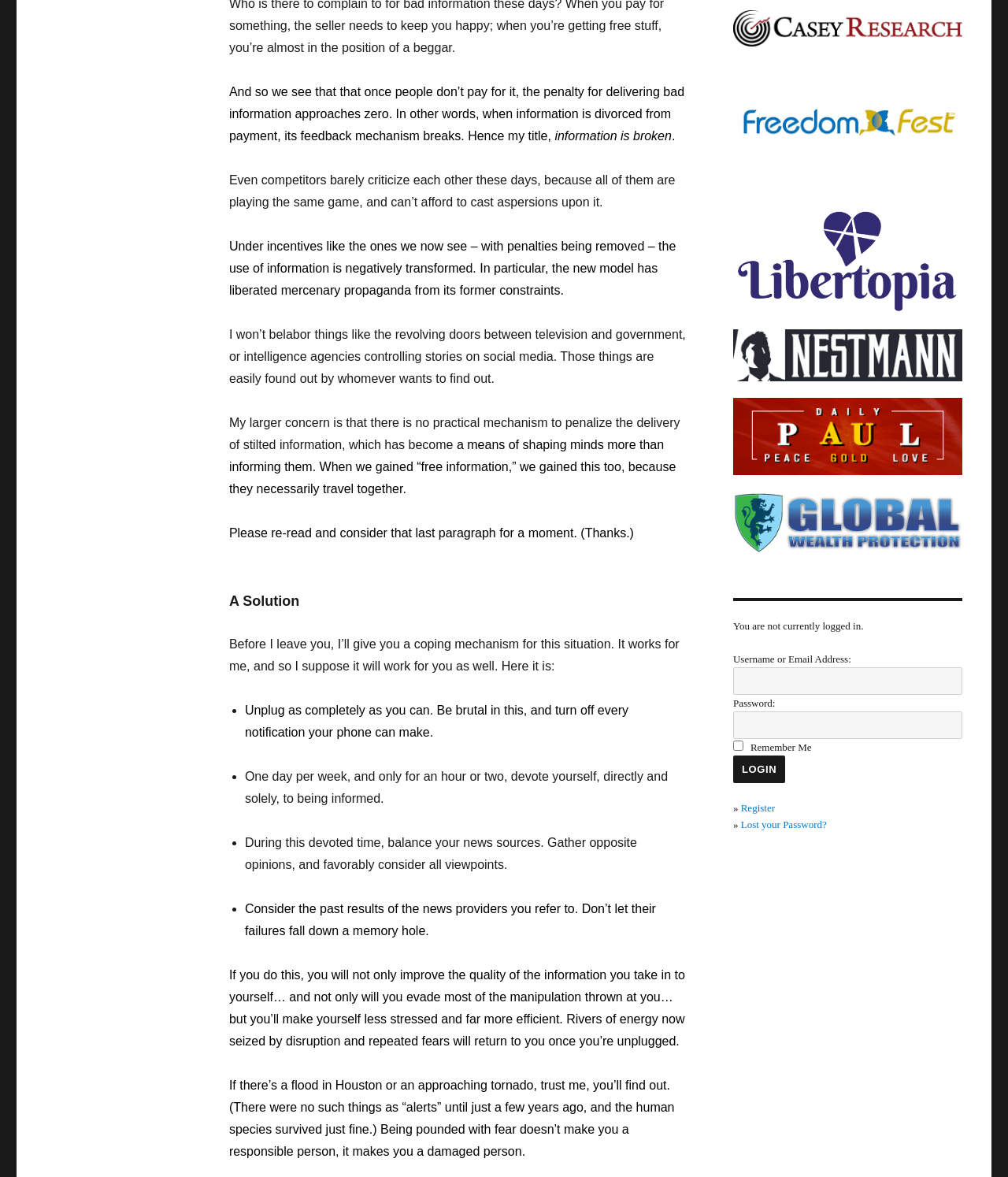What is the main topic of the article?
Analyze the image and provide a thorough answer to the question.

The main topic of the article is the impact of free information on society, and how it has led to the spread of misinformation and manipulation. The author argues that when information is free, there is no penalty for delivering bad information, and this has broken the feedback mechanism that ensures the quality of information.